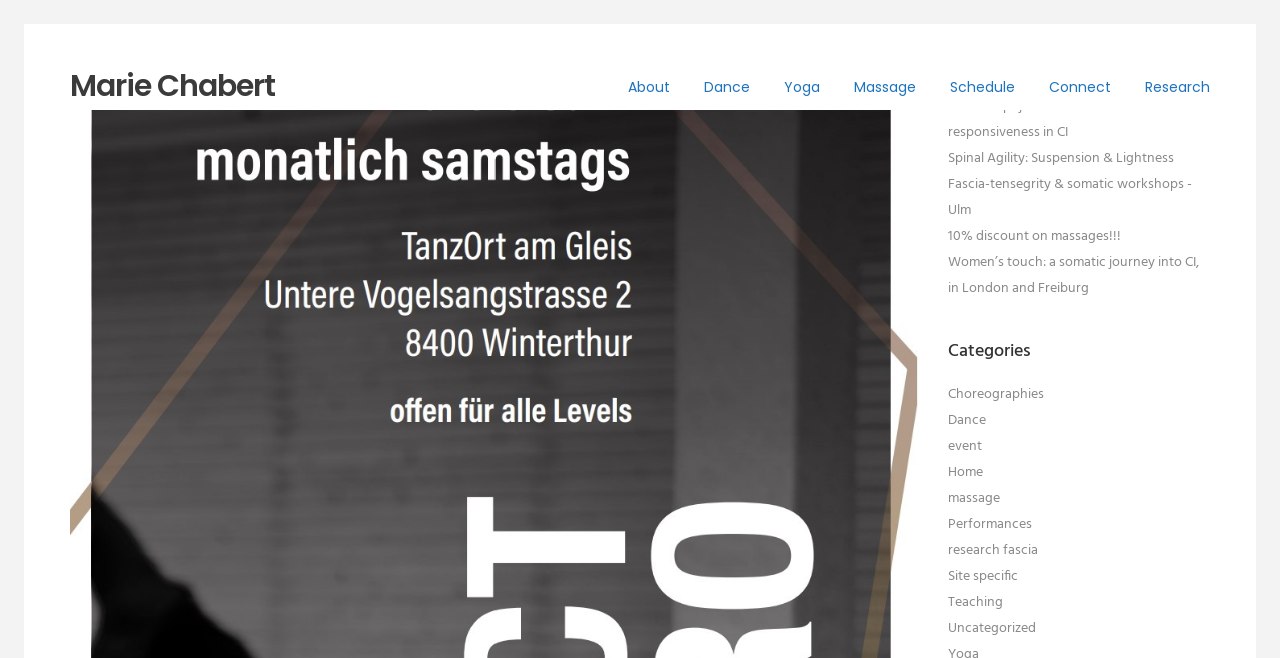From the given element description: "Body Mass Index BMI Calculator", find the bounding box for the UI element. Provide the coordinates as four float numbers between 0 and 1, in the order [left, top, right, bottom].

None